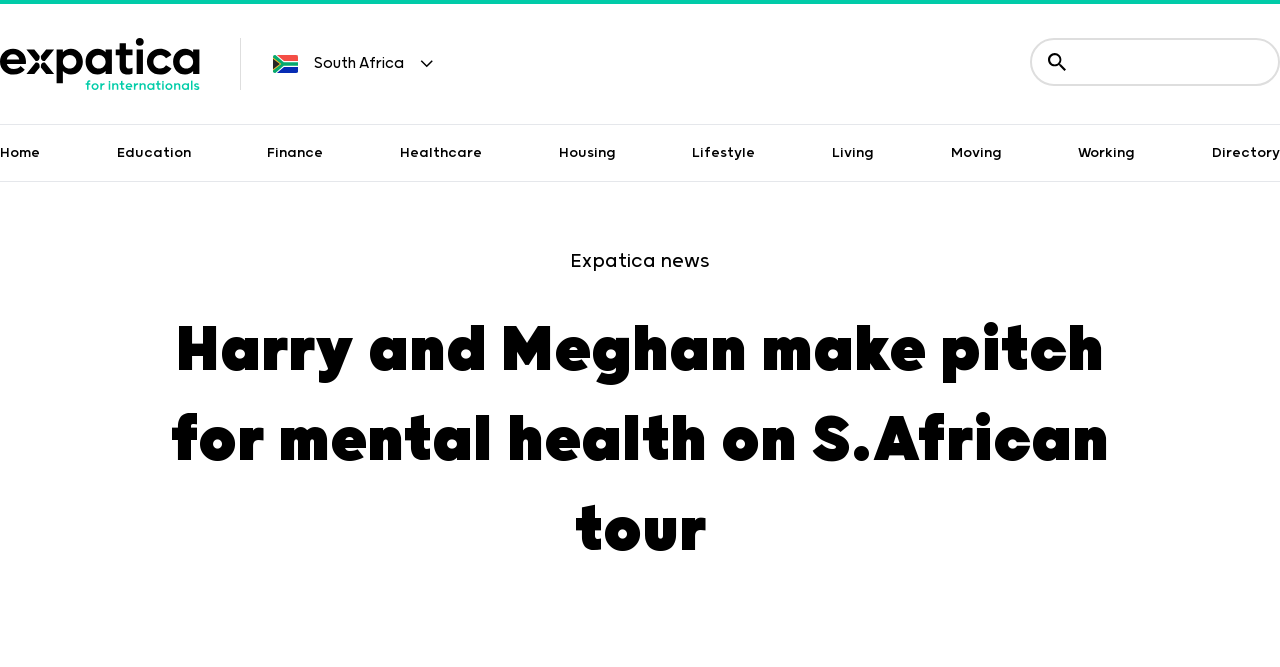Elaborate on the webpage's design and content in a detailed caption.

The webpage appears to be a news article from Expatica South Africa, with a focus on Prince Harry and his wife Meghan's visit to South Africa to promote mental health in poor communities. 

At the top left of the page, there is a link to the Expatica homepage, accompanied by a small image. Next to it, there is a small image of a country flag, likely representing South Africa, and a static text "South Africa" beside it. 

On the top right, there is a search button with a small image, and a search box where users can input keywords to search for articles. 

Below the search box, there is a navigation menu with links to various categories, including Home, Education, Finance, Healthcare, Housing, Lifestyle, Living, Moving, Working, and Directory. These links are arranged horizontally across the page.

The main content of the page is a news article with a heading "Harry and Meghan make pitch for mental health on S.African tour", which takes up most of the page's vertical space. Above the heading, there is a static text "Expatica news".